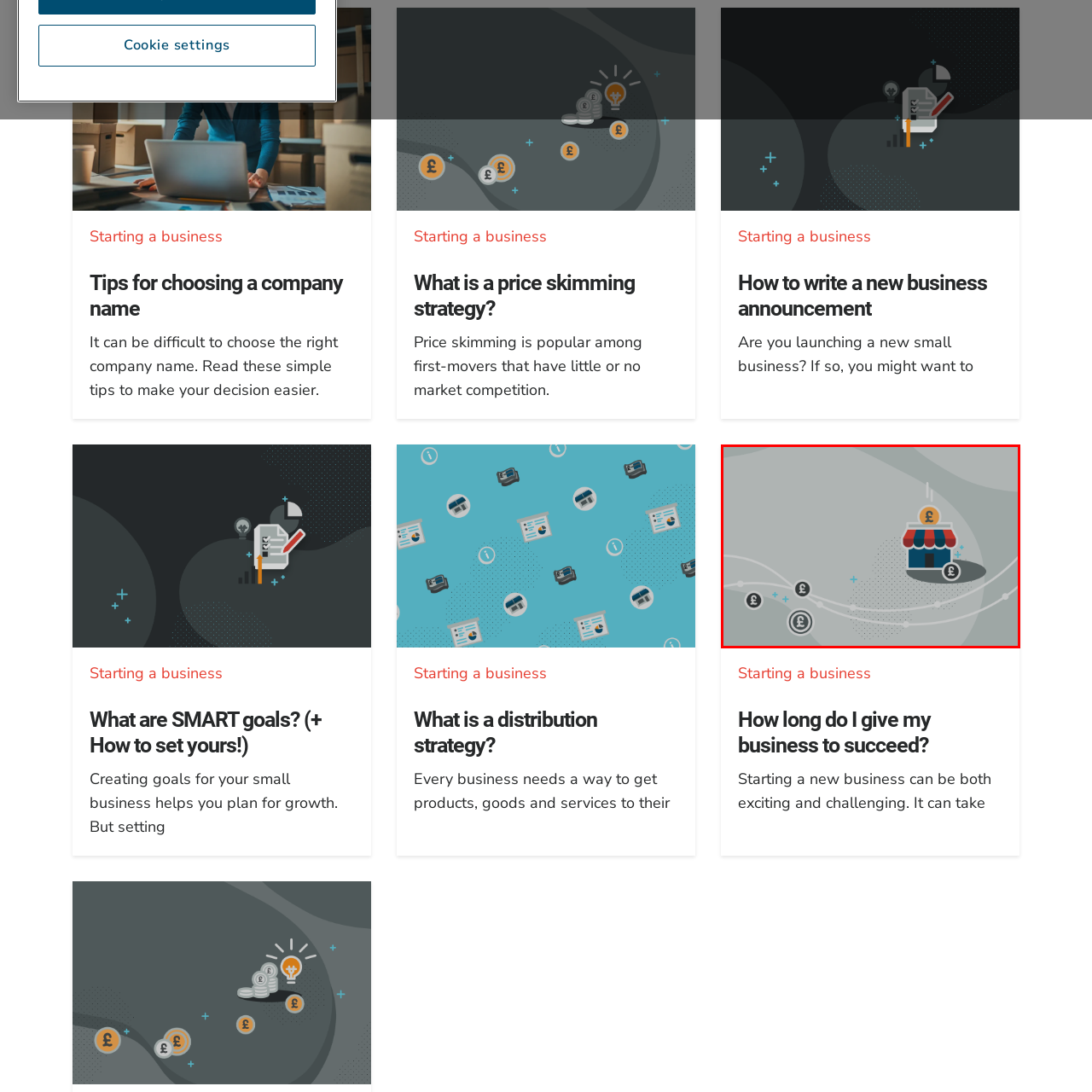What is the purpose of the background pattern?
Look at the image highlighted within the red bounding box and provide a detailed answer to the question.

The background of the image features a soft, abstract pattern that does not overwhelm the visual elements. This pattern serves to enhance the focus on the shop, drawing the viewer's attention to the main subject of the image, which is the stylized storefront and its financial growth representation.